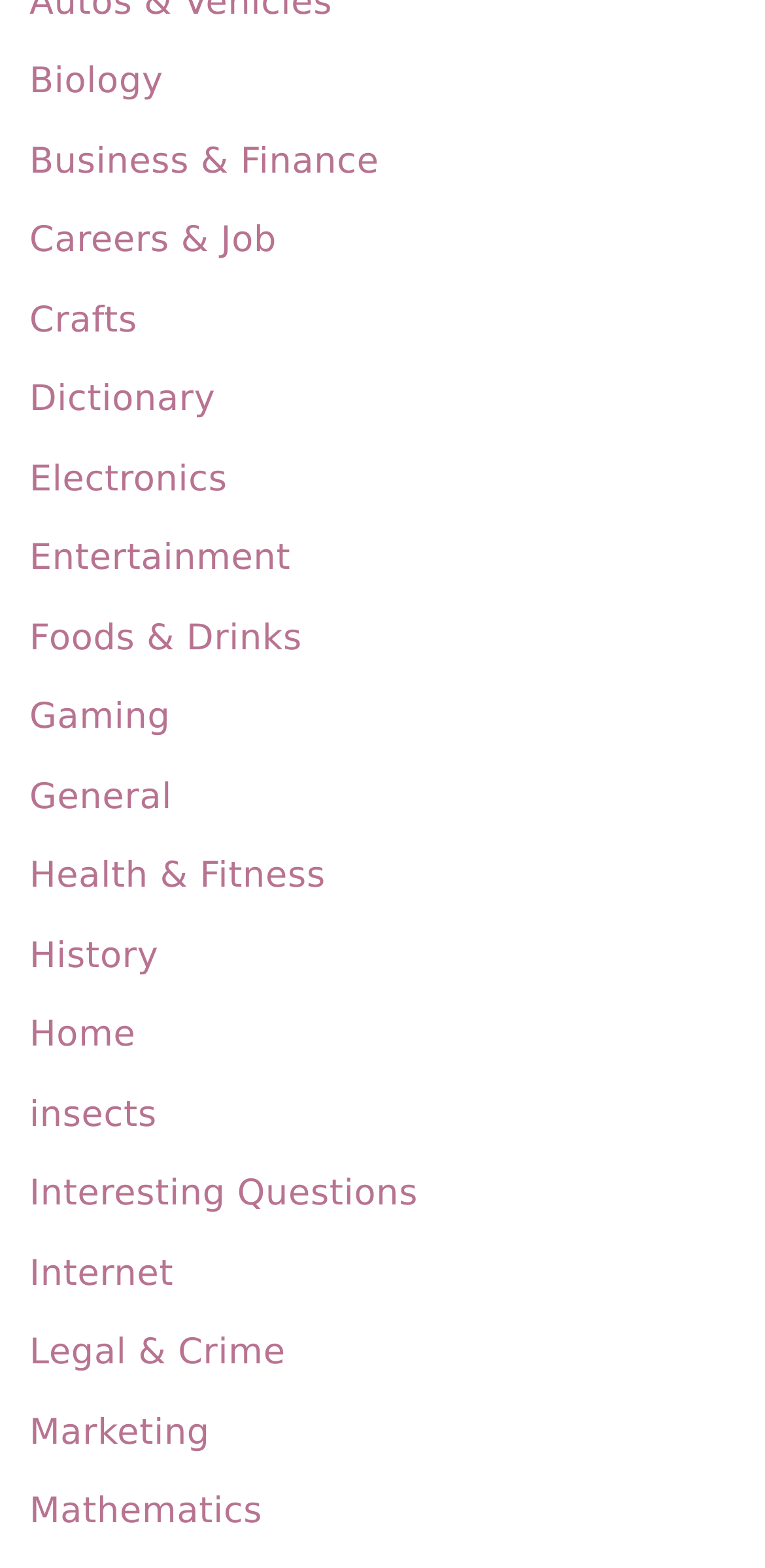Please identify the bounding box coordinates for the region that you need to click to follow this instruction: "Study Mathematics".

[0.038, 0.951, 0.343, 0.977]